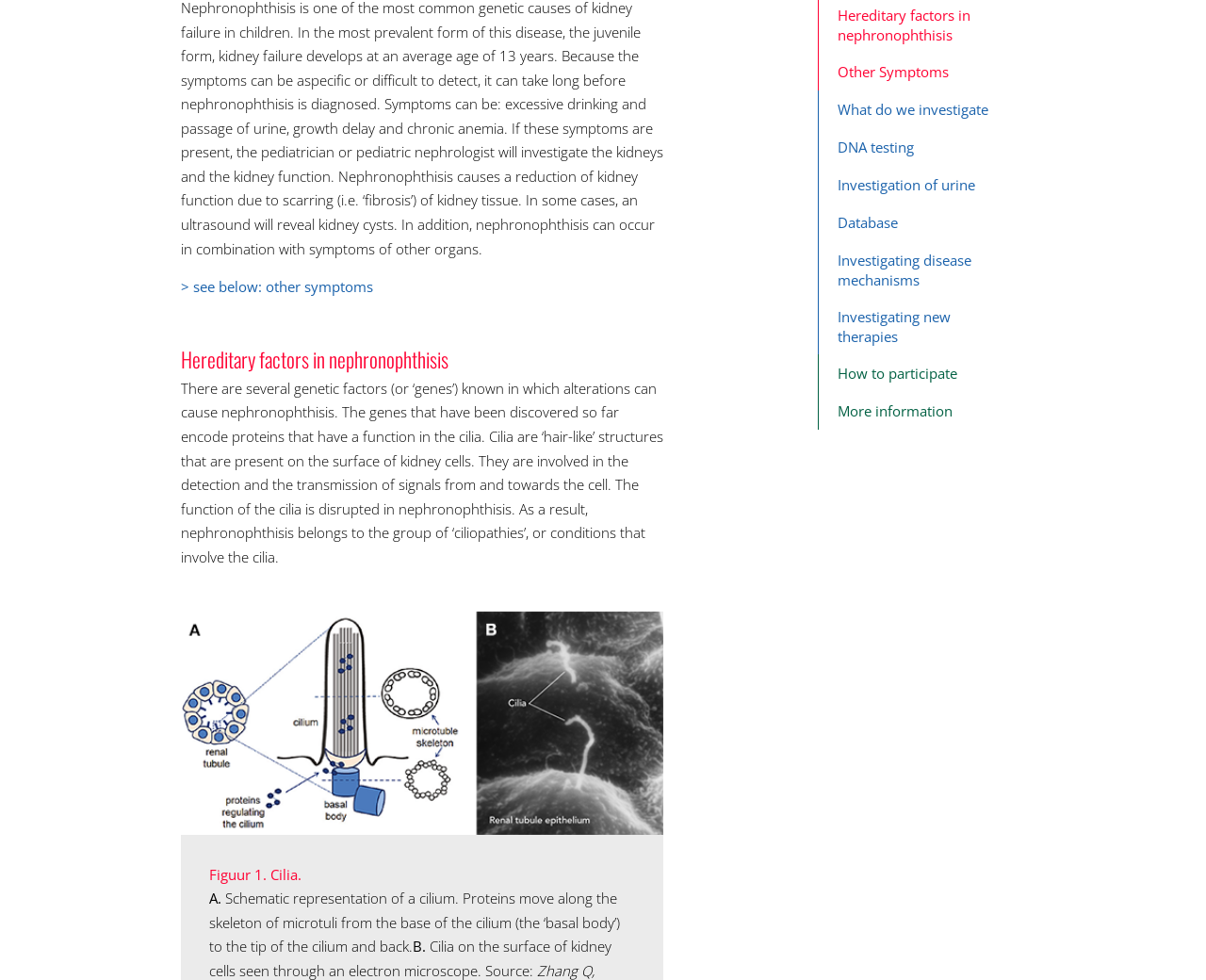From the webpage screenshot, predict the bounding box coordinates (top-left x, top-left y, bottom-right x, bottom-right y) for the UI element described here: DNA testing

[0.678, 0.131, 0.85, 0.169]